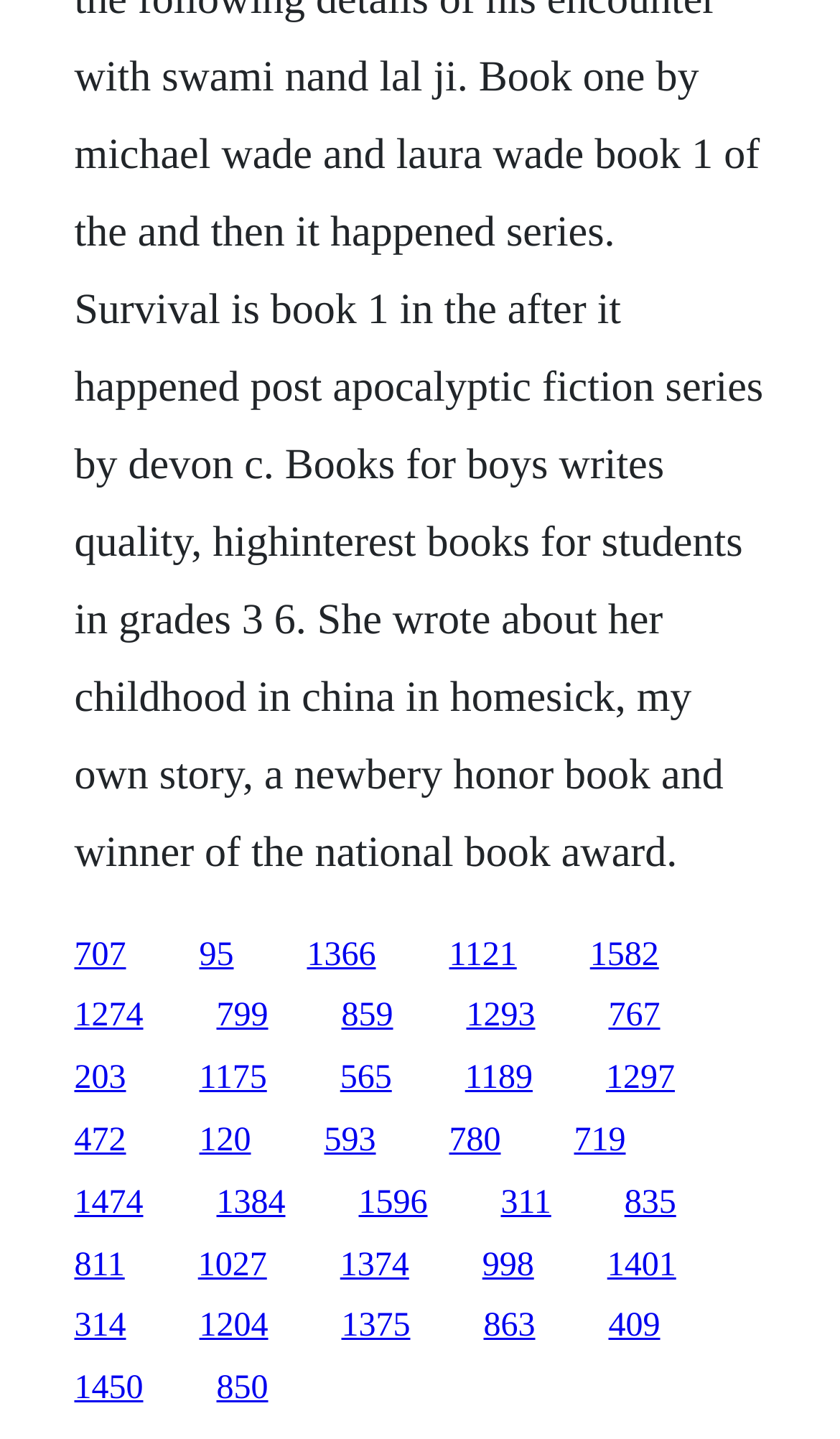Determine the coordinates of the bounding box that should be clicked to complete the instruction: "go to the fifth link". The coordinates should be represented by four float numbers between 0 and 1: [left, top, right, bottom].

[0.702, 0.651, 0.784, 0.676]